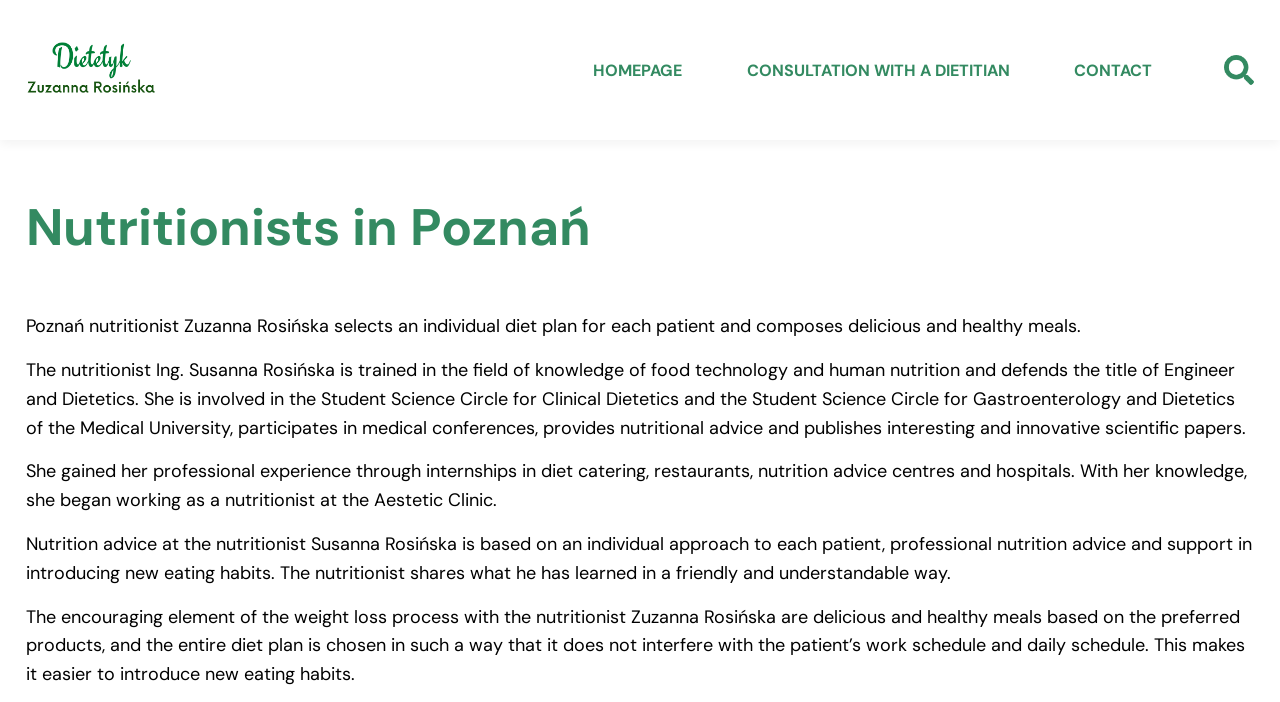Given the element description "Contact" in the screenshot, predict the bounding box coordinates of that UI element.

[0.839, 0.078, 0.9, 0.122]